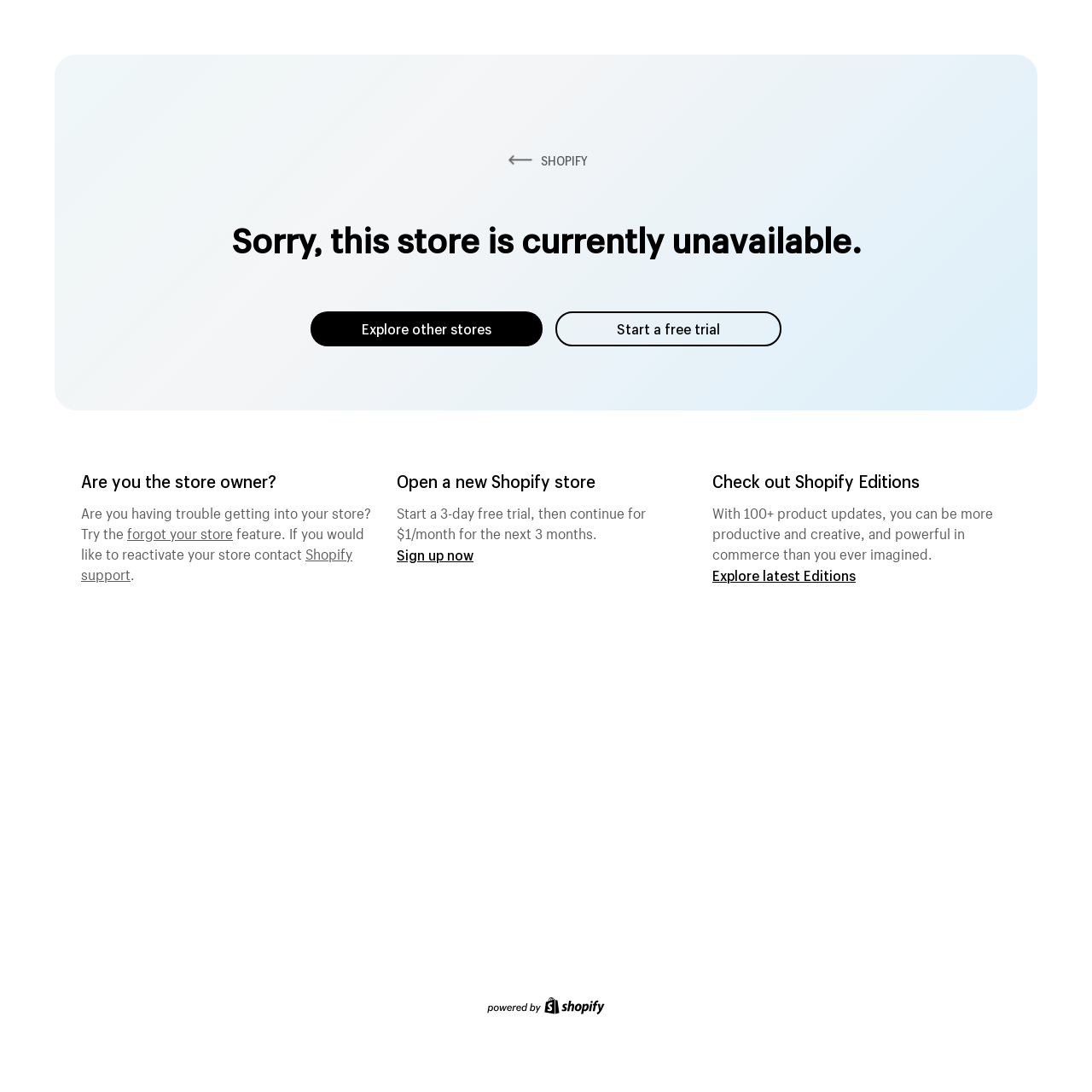Illustrate the webpage's structure and main components comprehensively.

The webpage appears to be a Shopify ecommerce platform page. At the top, there is a prominent link to "SHOPIFY" accompanied by an image, likely the company's logo. Below this, a heading announces that the store is currently unavailable. 

To the right of the heading, there are two links: "Explore other stores" and "Start a free trial". 

Further down, a section targets the store owner, asking if they are having trouble accessing their store. This section provides a link to reset the store password and contact Shopify support. 

Adjacent to this section, an invitation to open a new Shopify store is presented, highlighting a 3-day free trial and a discounted monthly rate for the next three months. A "Sign up now" link is provided. 

On the right side of the page, a section promotes Shopify Editions, a collection of product updates that can enhance productivity, creativity, and commerce. A link to "Explore latest Editions" is offered. 

At the bottom of the page, there is a content information section containing an image, likely a footer element.